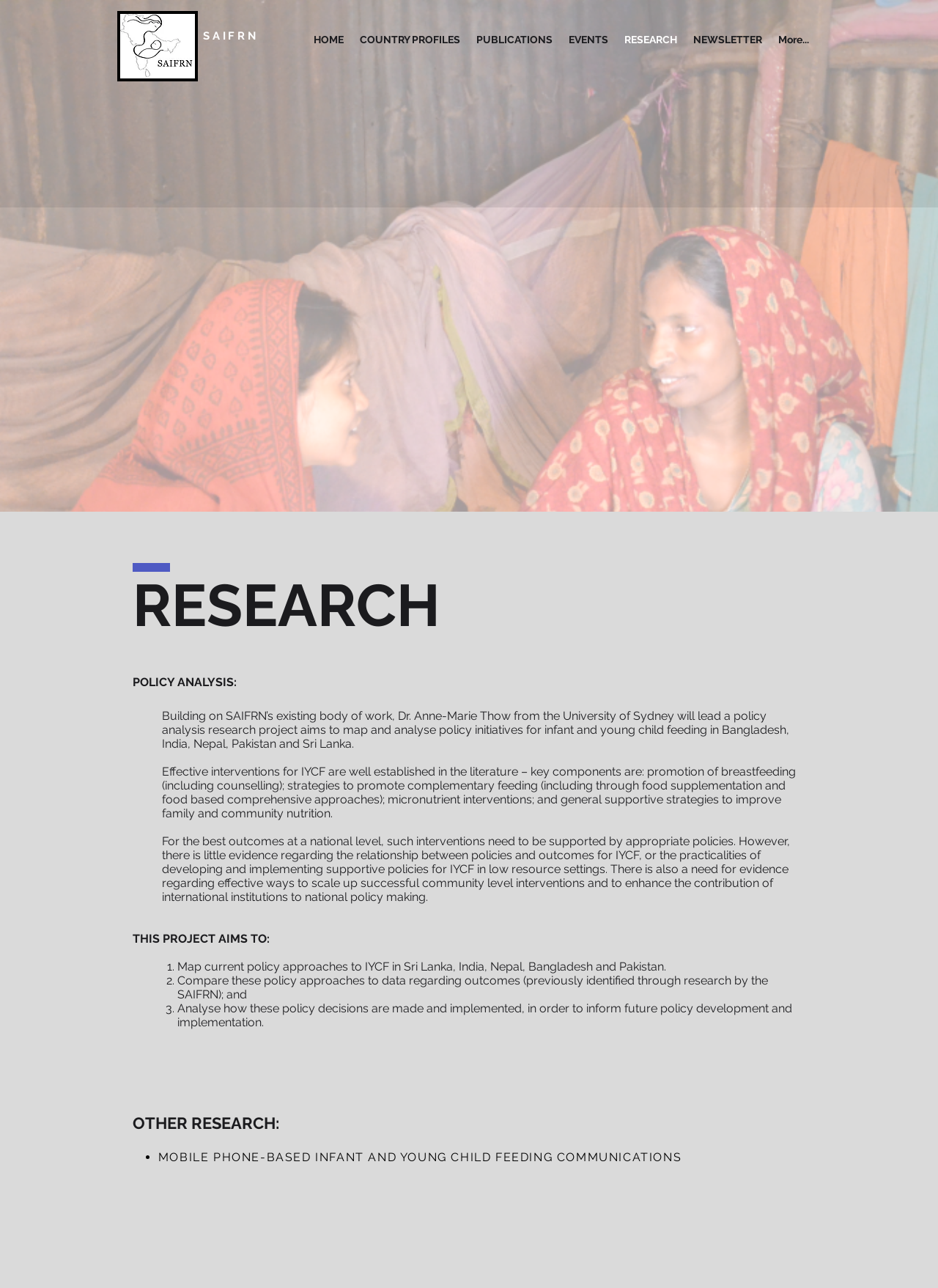Locate the bounding box coordinates of the clickable area to execute the instruction: "Click on HOME". Provide the coordinates as four float numbers between 0 and 1, represented as [left, top, right, bottom].

[0.326, 0.02, 0.375, 0.042]